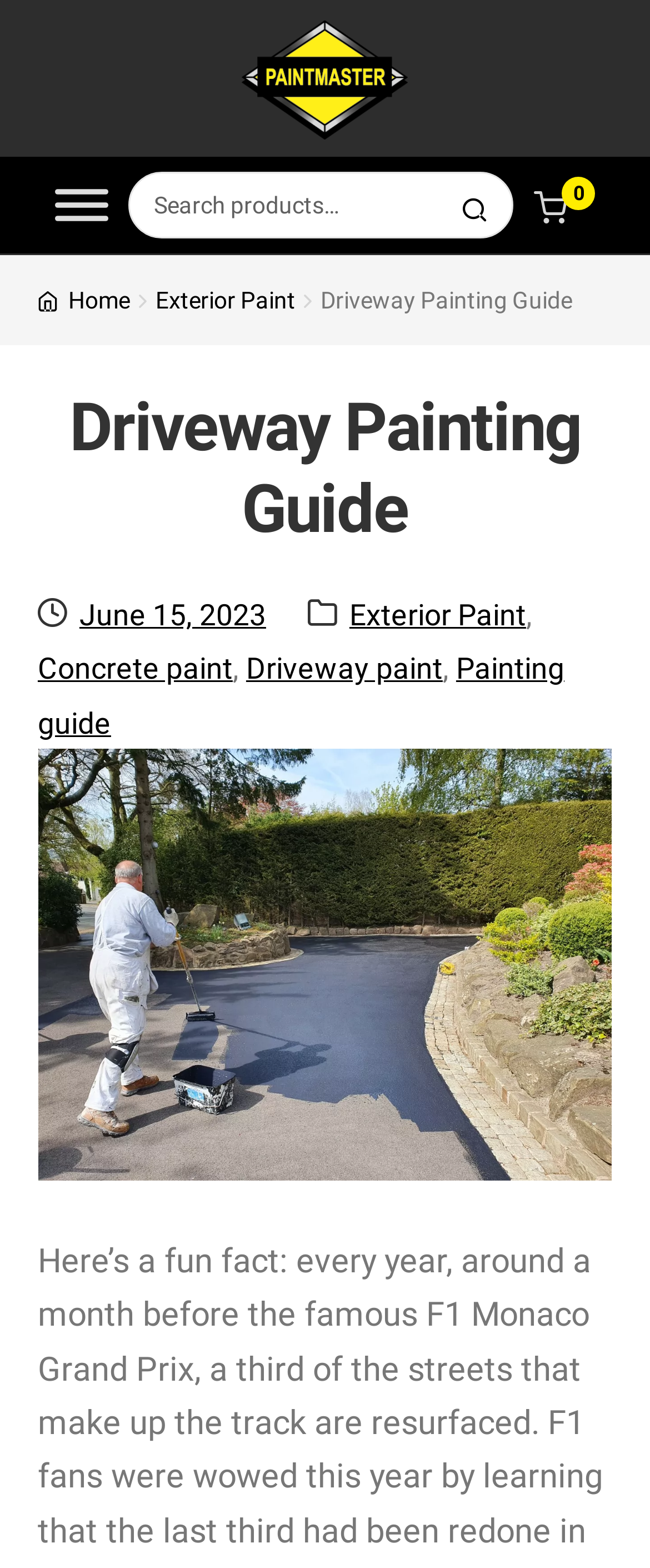Identify the bounding box coordinates necessary to click and complete the given instruction: "Go to Exterior Paint page".

[0.239, 0.183, 0.454, 0.2]